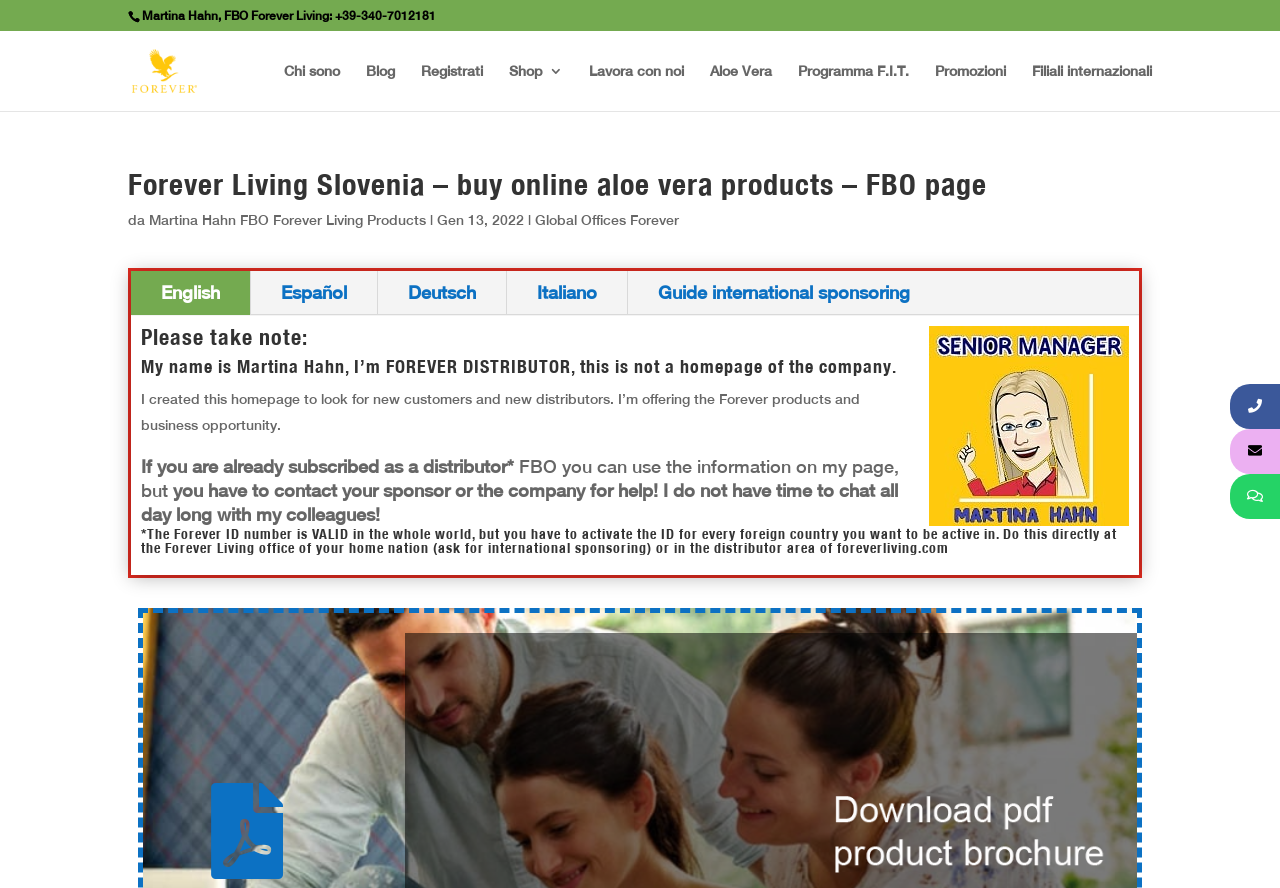What is the purpose of this webpage?
Kindly answer the question with as much detail as you can.

The purpose of the webpage is stated in the section that says 'I created this homepage to look for new customers and new distributors. I’m offering the Forever products and business opportunity.'